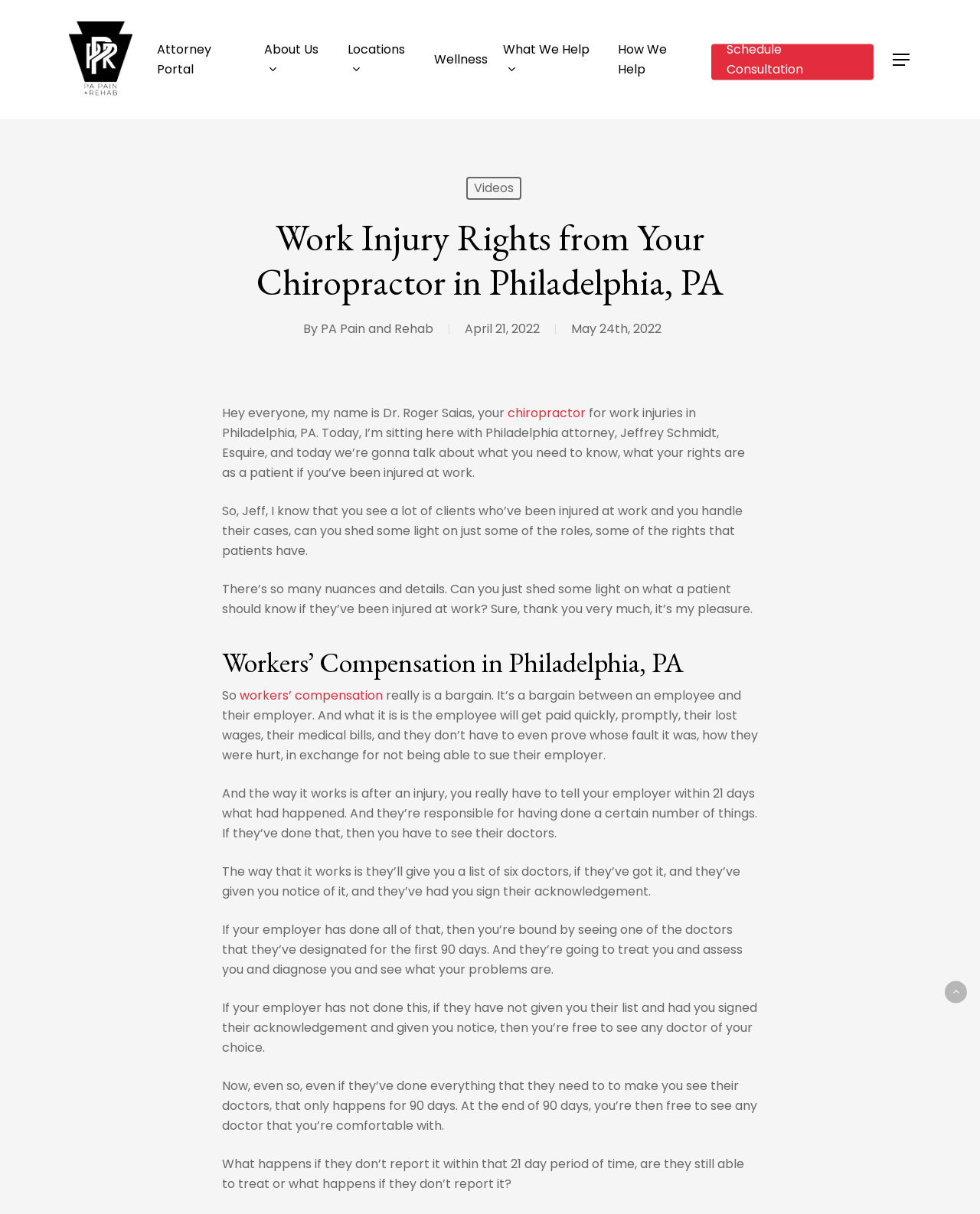Determine the bounding box coordinates of the section I need to click to execute the following instruction: "Click the 'Videos' link". Provide the coordinates as four float numbers between 0 and 1, i.e., [left, top, right, bottom].

[0.475, 0.146, 0.532, 0.165]